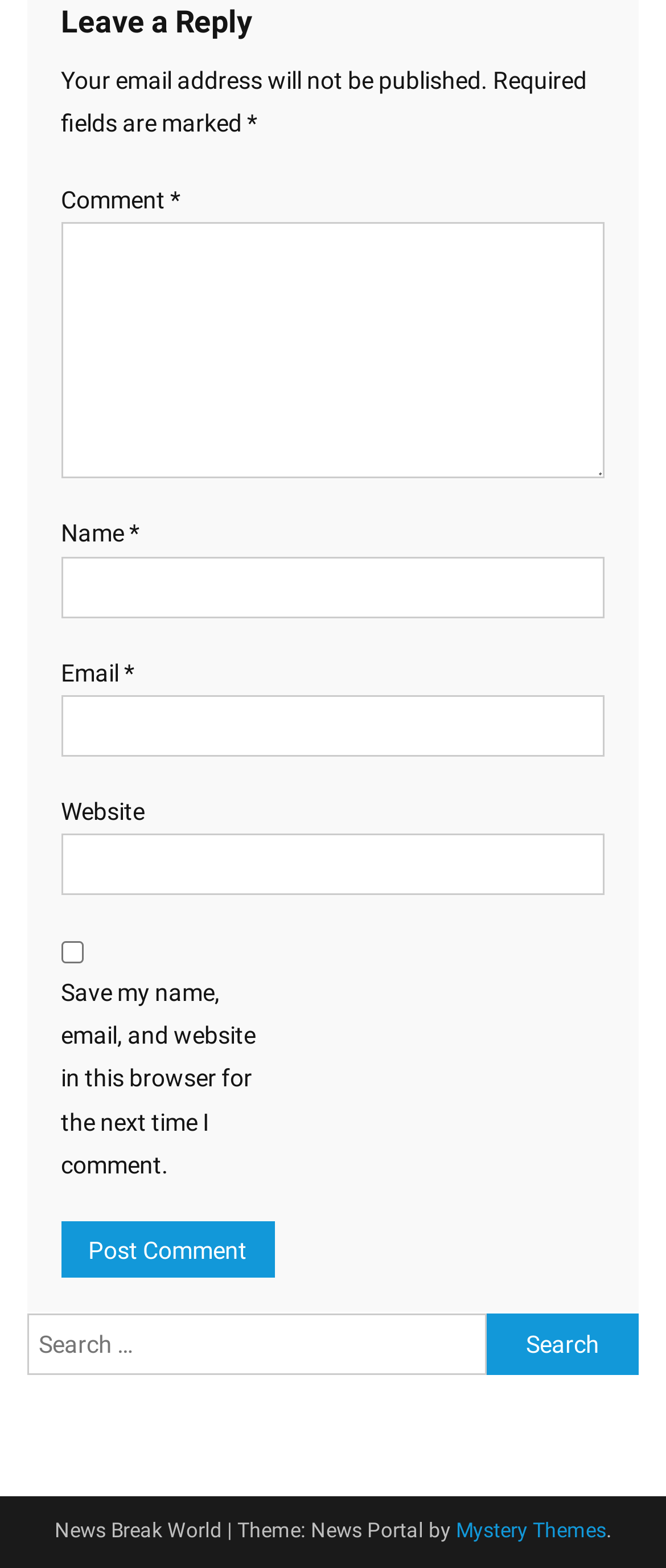How many required fields are there in the comment form?
Respond to the question with a single word or phrase according to the image.

Three